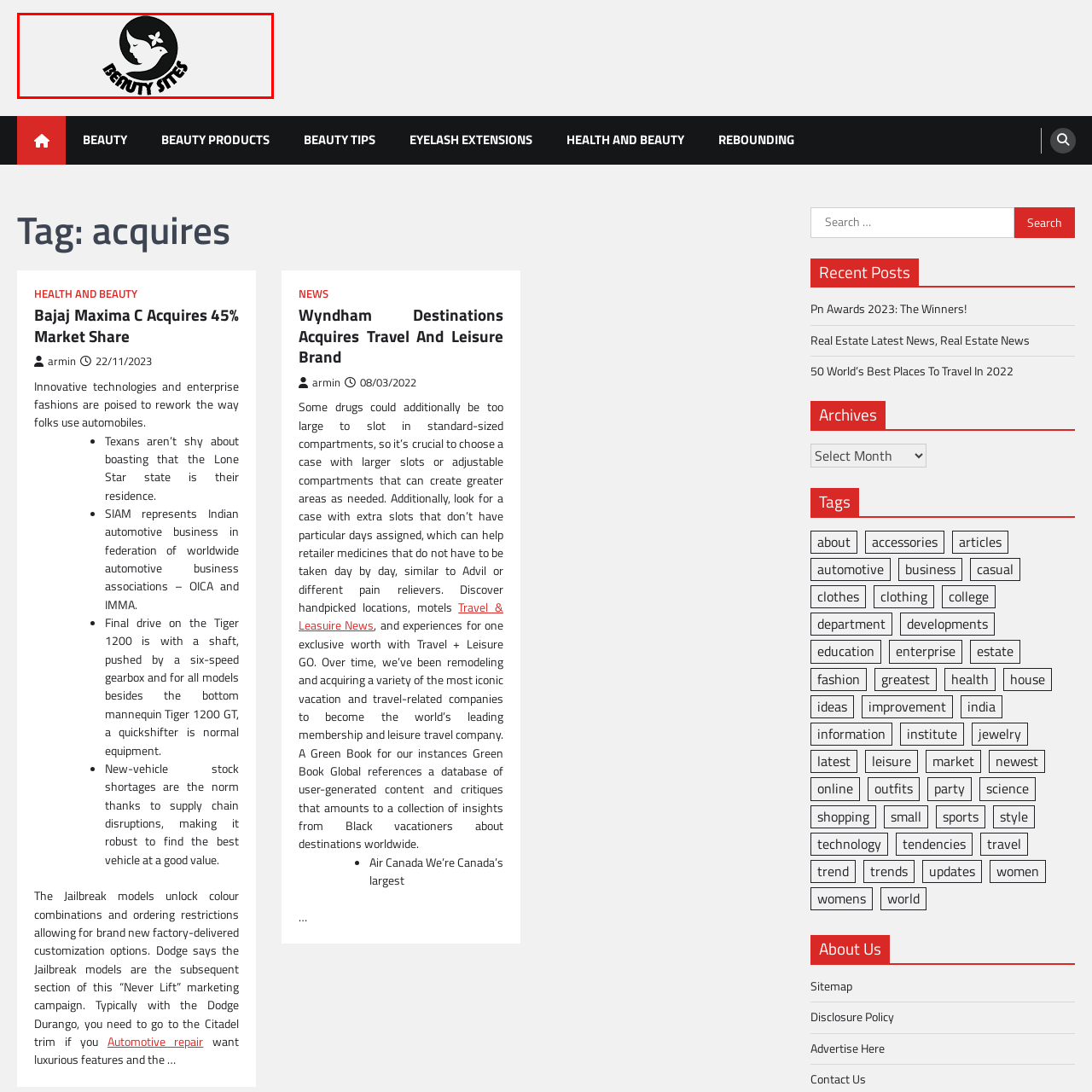Analyze the picture enclosed by the red bounding box and provide a single-word or phrase answer to this question:
What is the color scheme of the logo?

Monochromatic